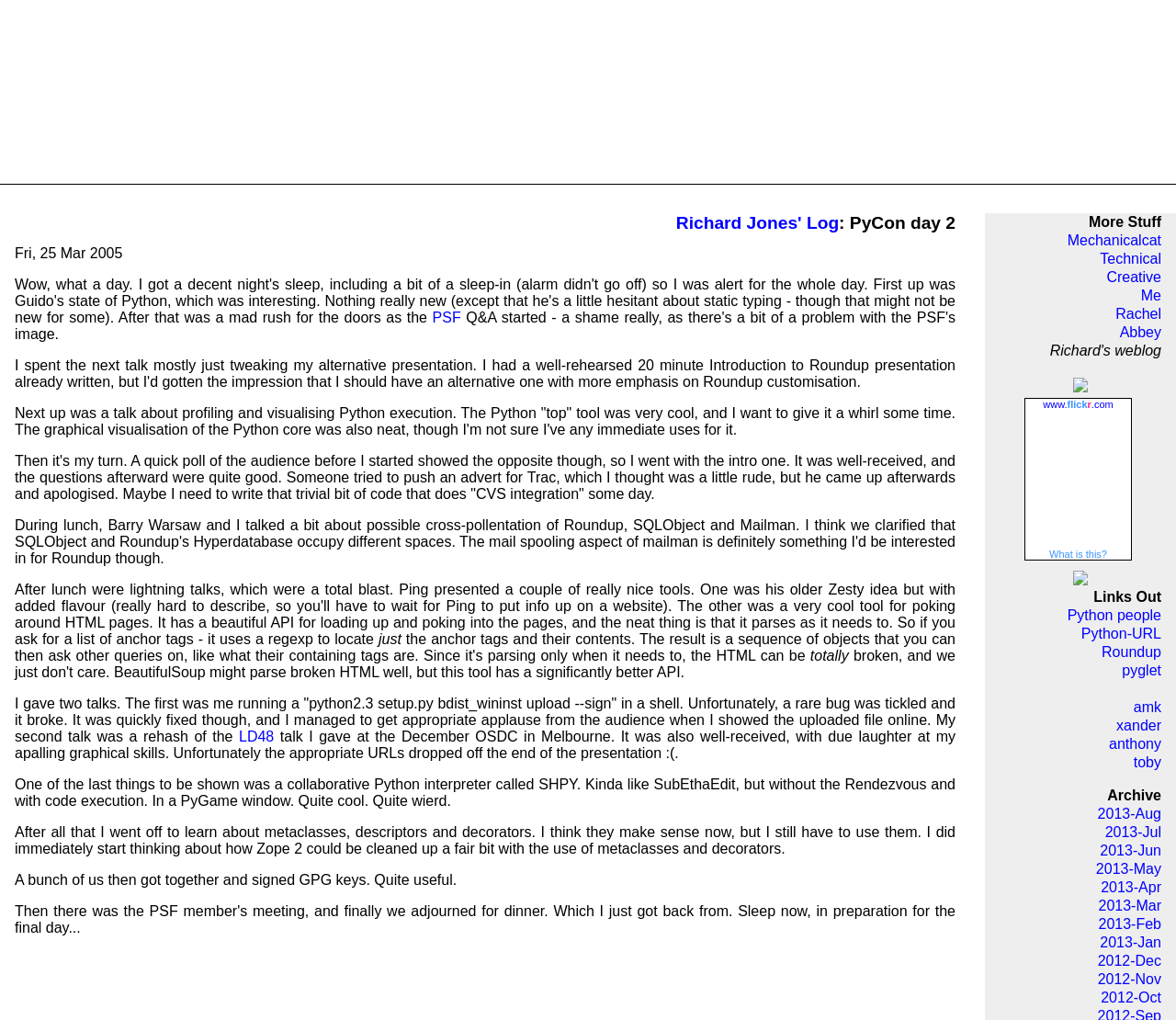Use a single word or phrase to answer this question: 
What is the text of the heading?

Richard Jones' Log: PyCon day 2